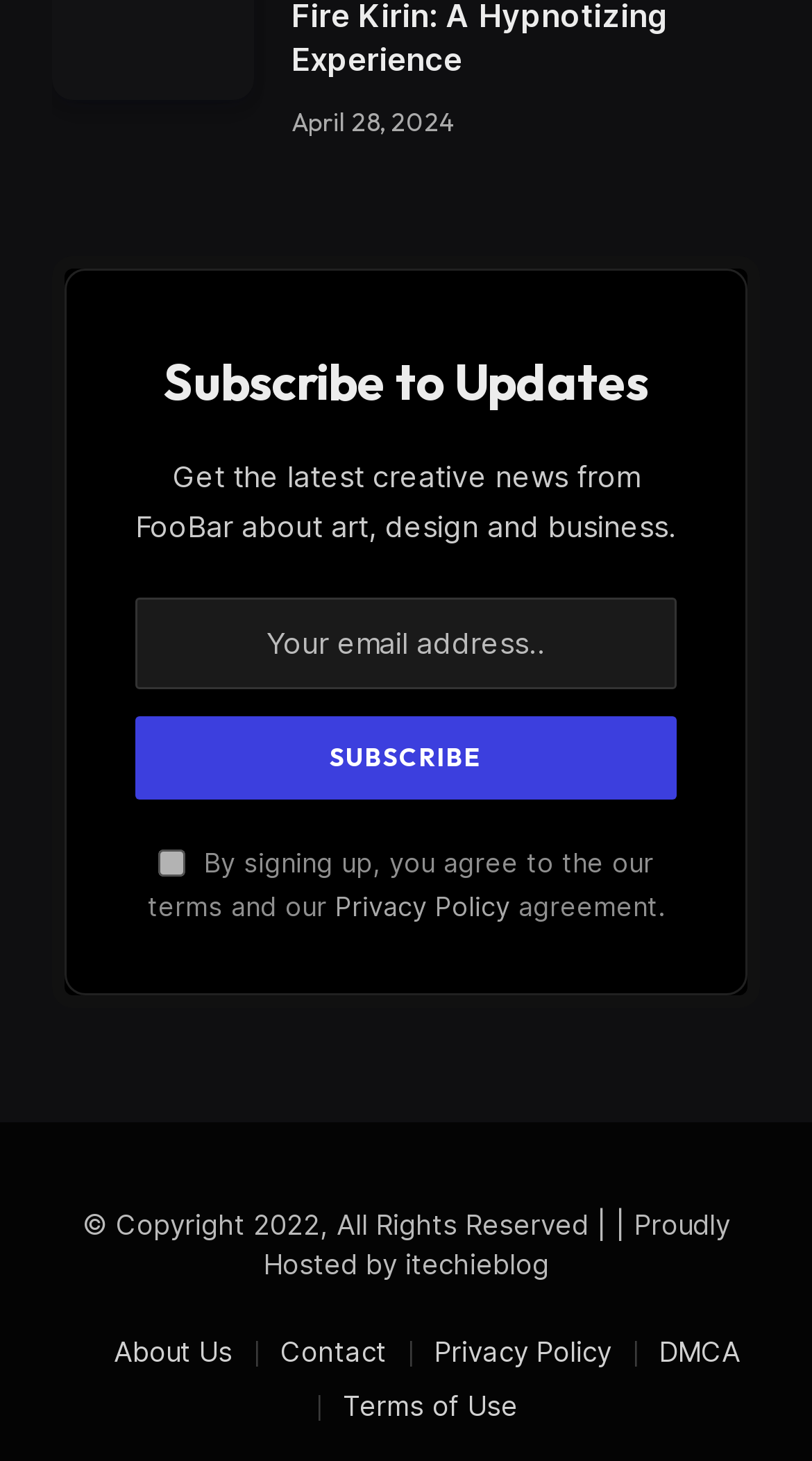What is the button below the textbox for?
Examine the image and provide an in-depth answer to the question.

The button is labeled 'Subscribe' and is located below the textbox, suggesting that it is used to submit the email address entered in the textbox and complete the subscription process.